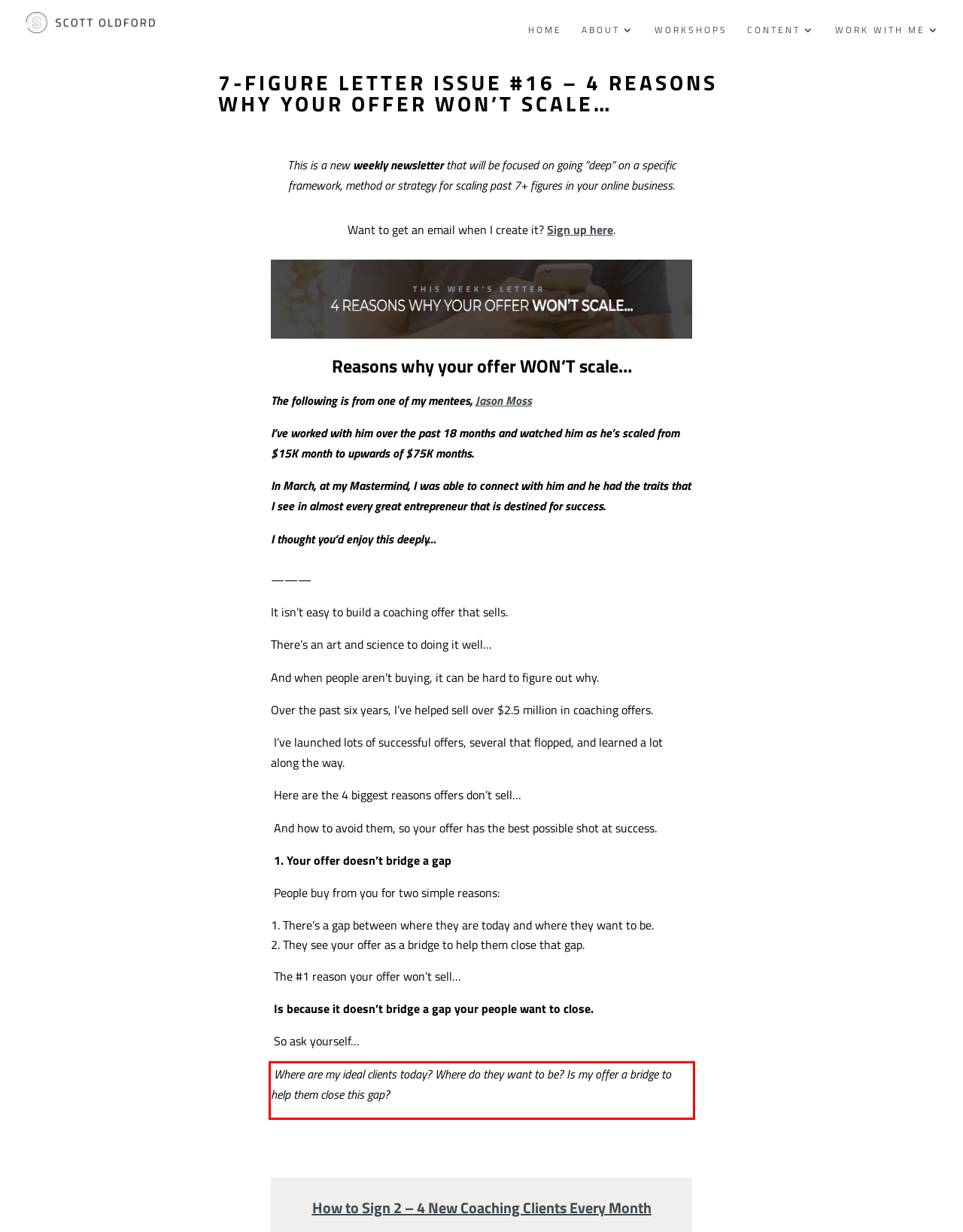Analyze the screenshot of a webpage where a red rectangle is bounding a UI element. Extract and generate the text content within this red bounding box.

Where are my ideal clients today? Where do they want to be? Is my offer a bridge to help them close this gap?